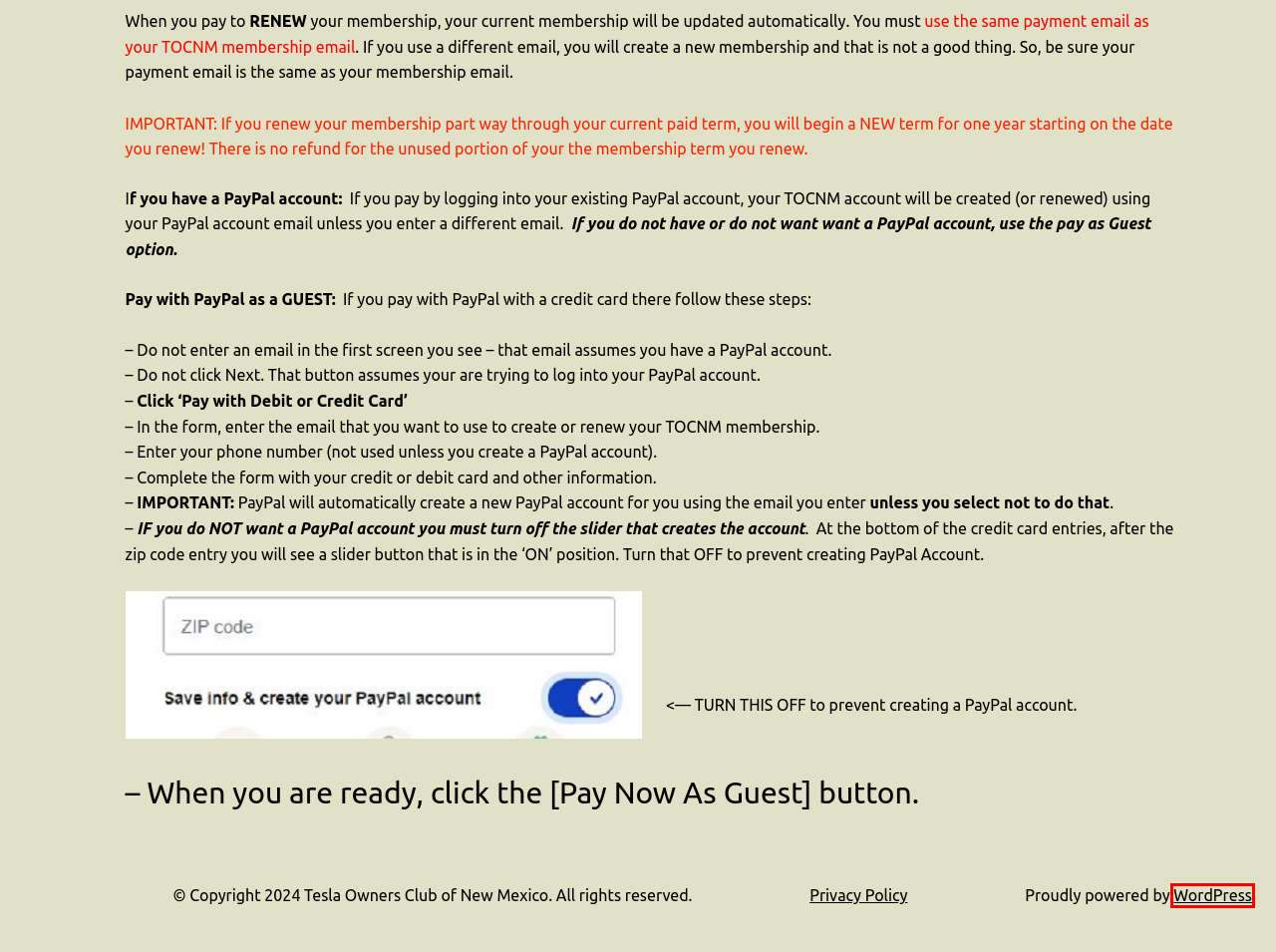Given a screenshot of a webpage with a red rectangle bounding box around a UI element, select the best matching webpage description for the new webpage that appears after clicking the highlighted element. The candidate descriptions are:
A. Posts – TOCNM
B. Members Page – TOCNM
C. Blog Tool, Publishing Platform, and CMS – WordPress.org
D. Privacy Policy – TOCNM
E. Member Login – TOCNM
F. About  TOCNM – TOCNM
G. TOCNM – Tesla Owners Club of New Mexico
H. Join the TOCNM – TOCNM

C